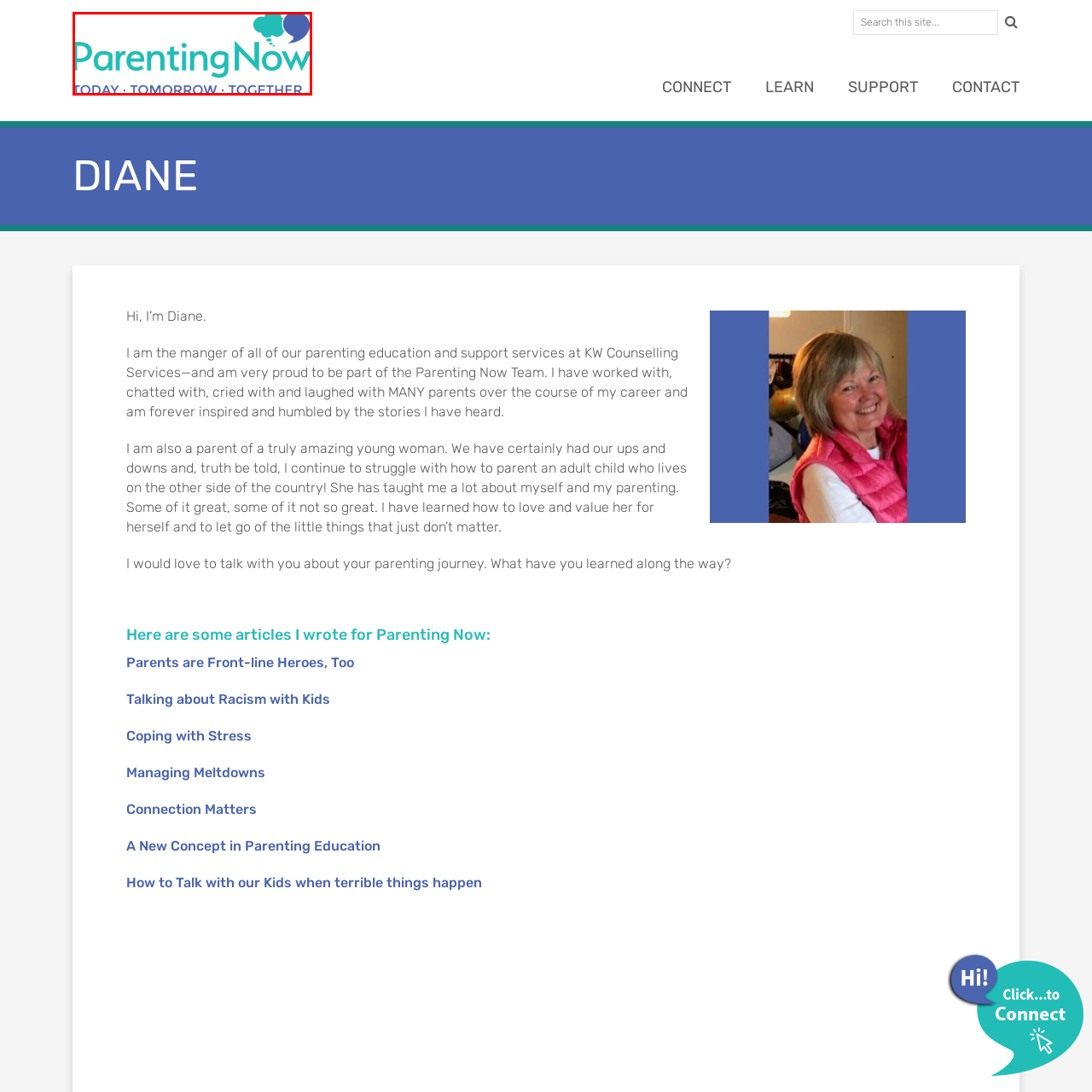What do the thought bubbles in the logo represent?  
Please examine the image enclosed within the red bounding box and provide a thorough answer based on what you observe in the image.

The logo of 'Parenting Now' includes playful thought bubbles that represent communication and connection in parenting, which suggests that the organization values open communication and building connections between parents.